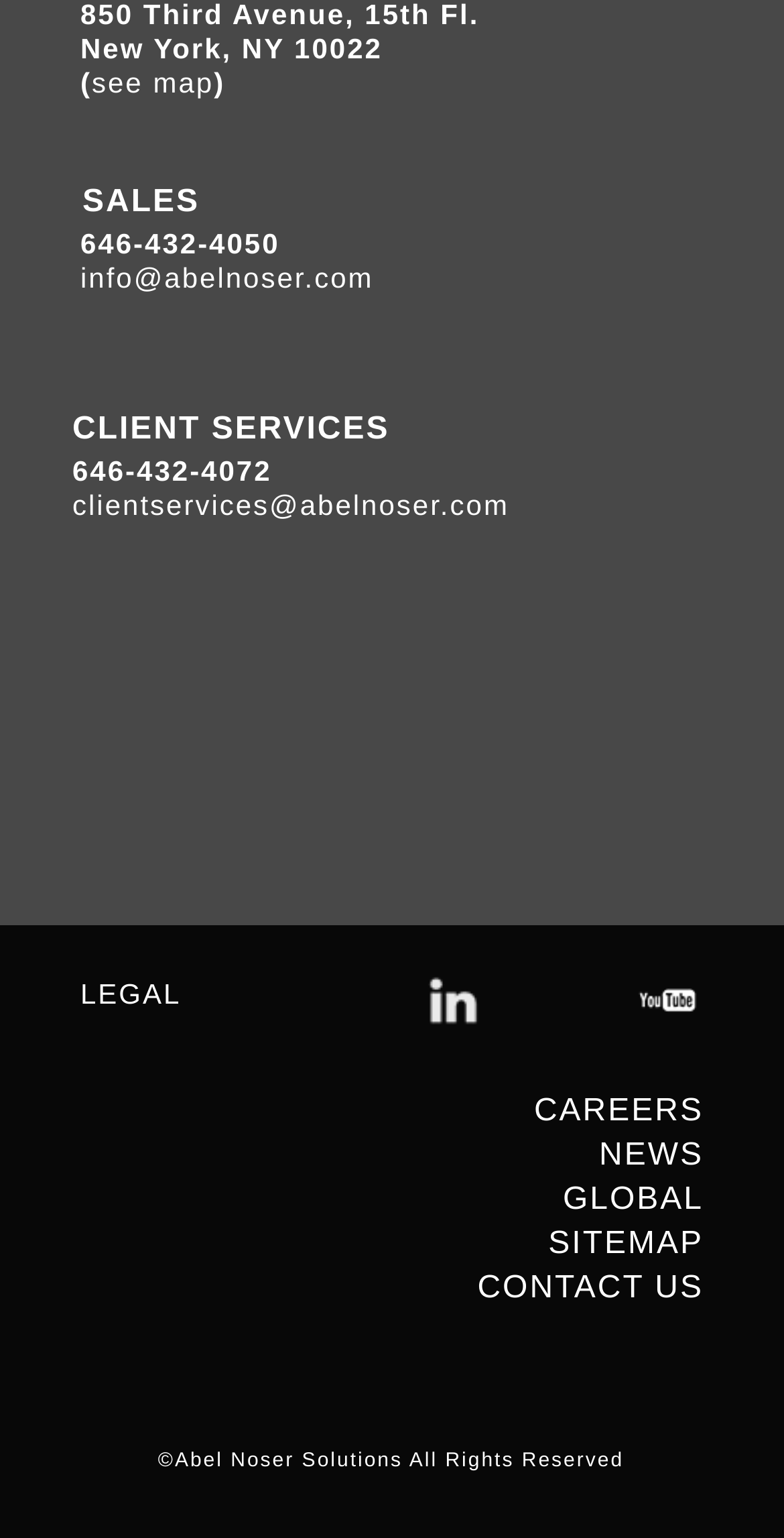Using the webpage screenshot, locate the HTML element that fits the following description and provide its bounding box: "see map".

[0.117, 0.043, 0.273, 0.064]